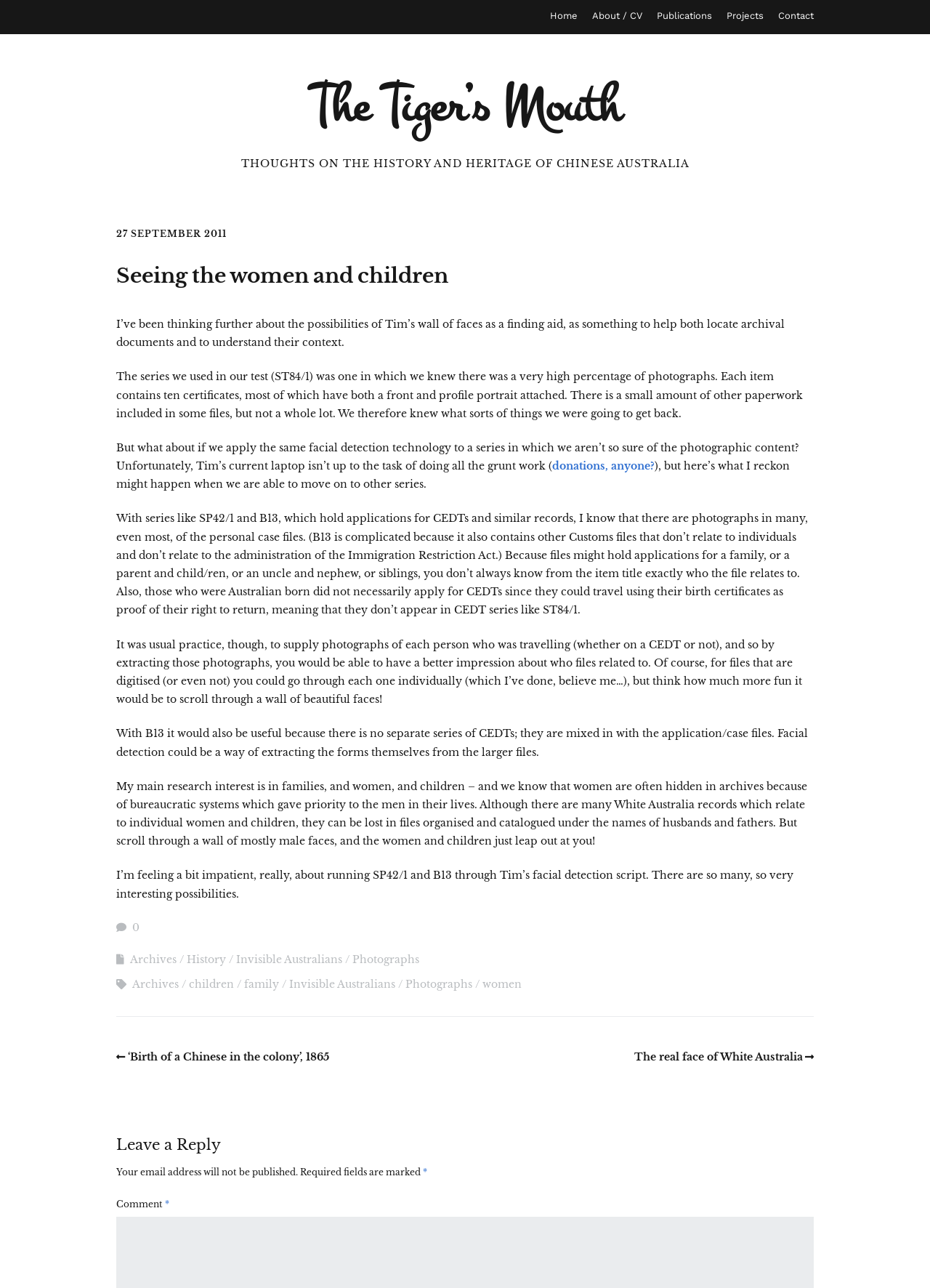Locate the bounding box coordinates of the area that needs to be clicked to fulfill the following instruction: "Click on the 'donations, anyone?' link". The coordinates should be in the format of four float numbers between 0 and 1, namely [left, top, right, bottom].

[0.594, 0.357, 0.704, 0.367]